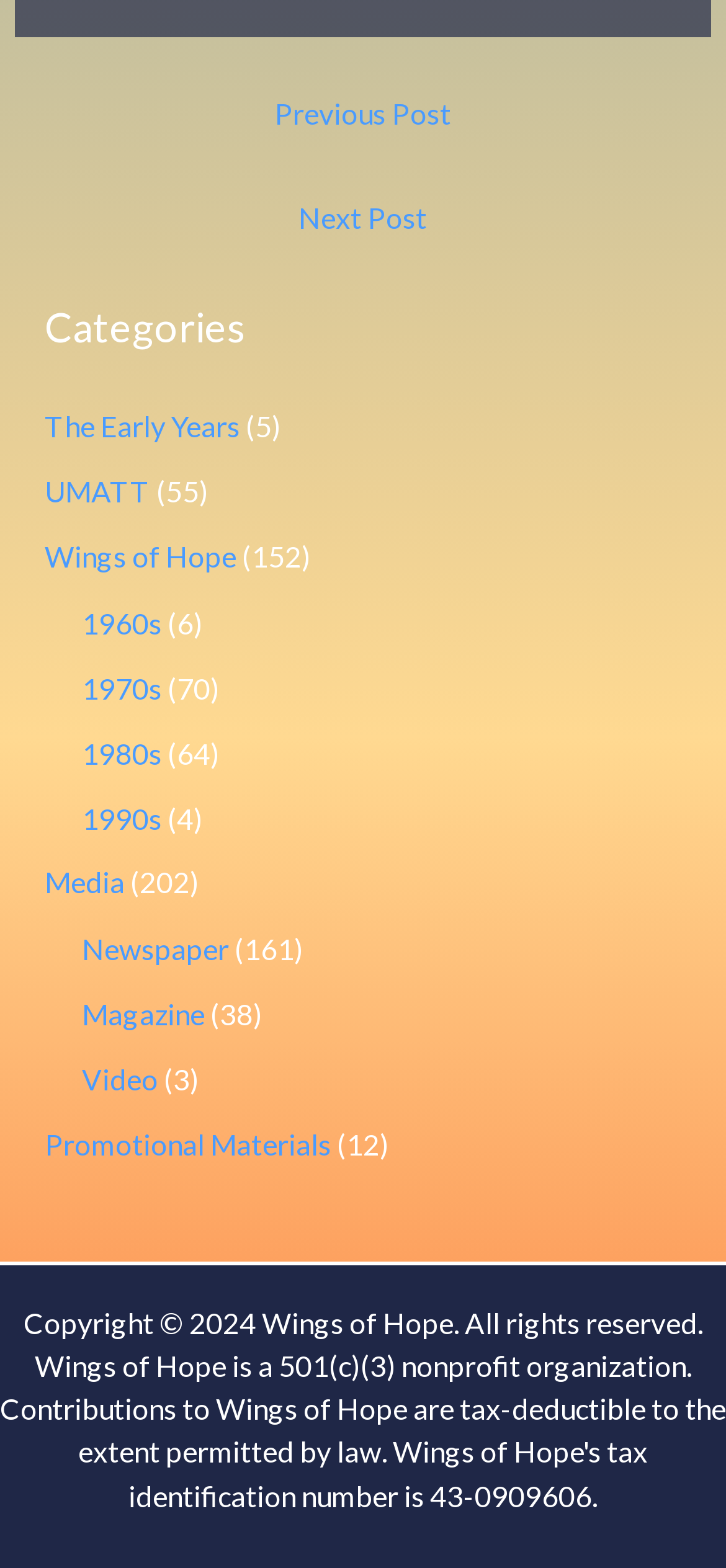Can you provide the bounding box coordinates for the element that should be clicked to implement the instruction: "go to previous post"?

[0.045, 0.054, 0.955, 0.097]